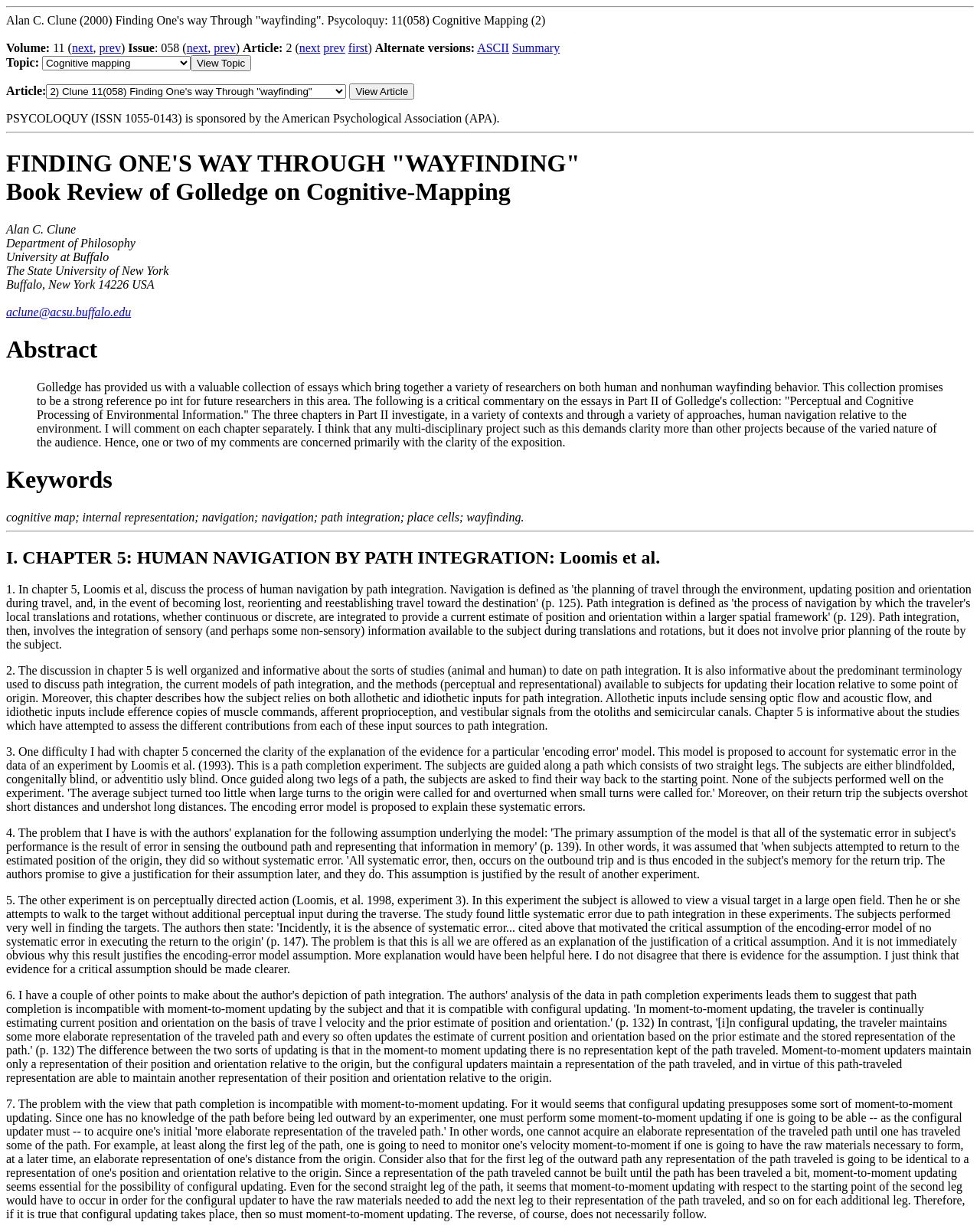Please provide the bounding box coordinates for the element that needs to be clicked to perform the following instruction: "View Article". The coordinates should be given as four float numbers between 0 and 1, i.e., [left, top, right, bottom].

[0.357, 0.068, 0.423, 0.081]